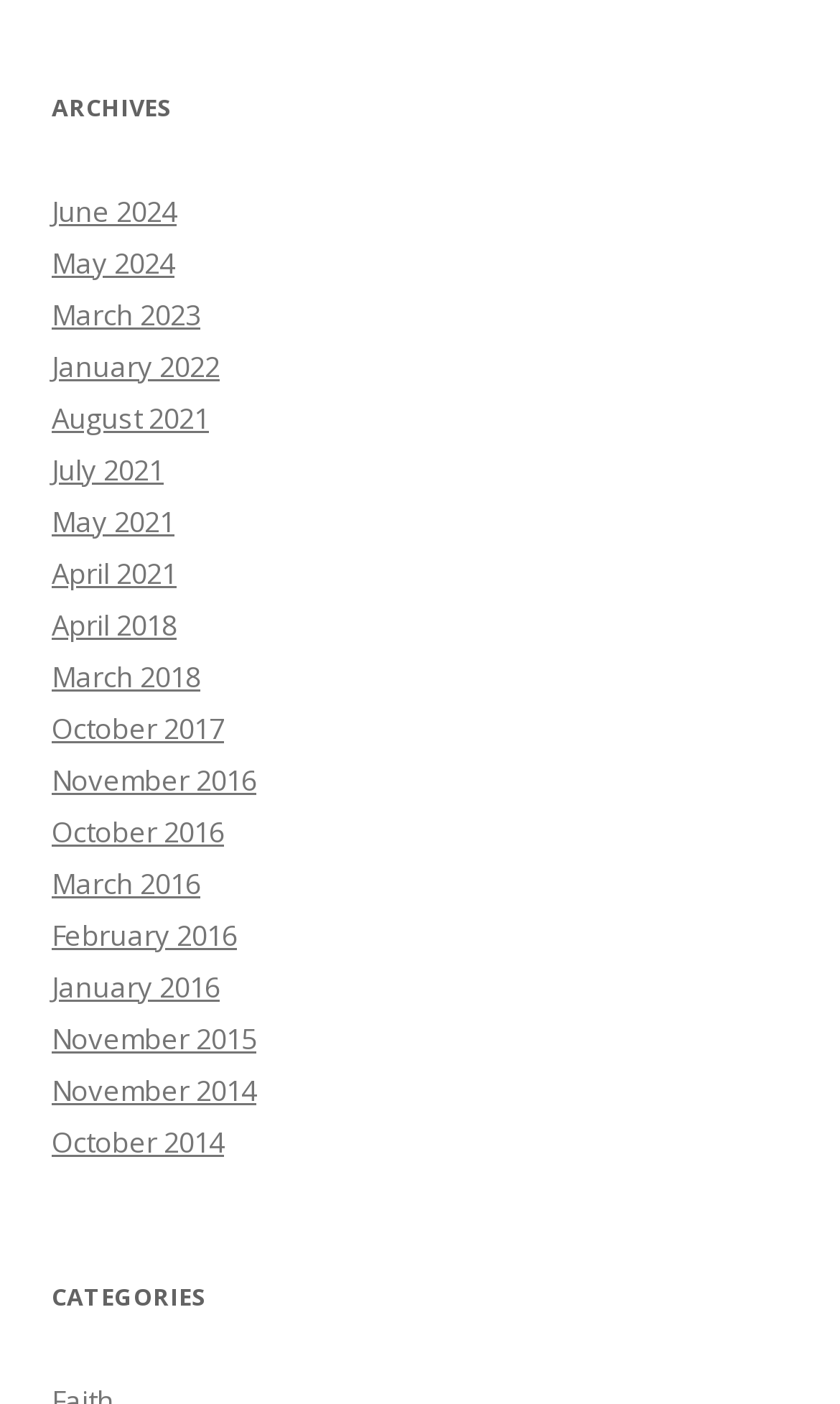Identify the bounding box coordinates for the UI element mentioned here: "Three ordained to transitional diaconate". Provide the coordinates as four float values between 0 and 1, i.e., [left, top, right, bottom].

None